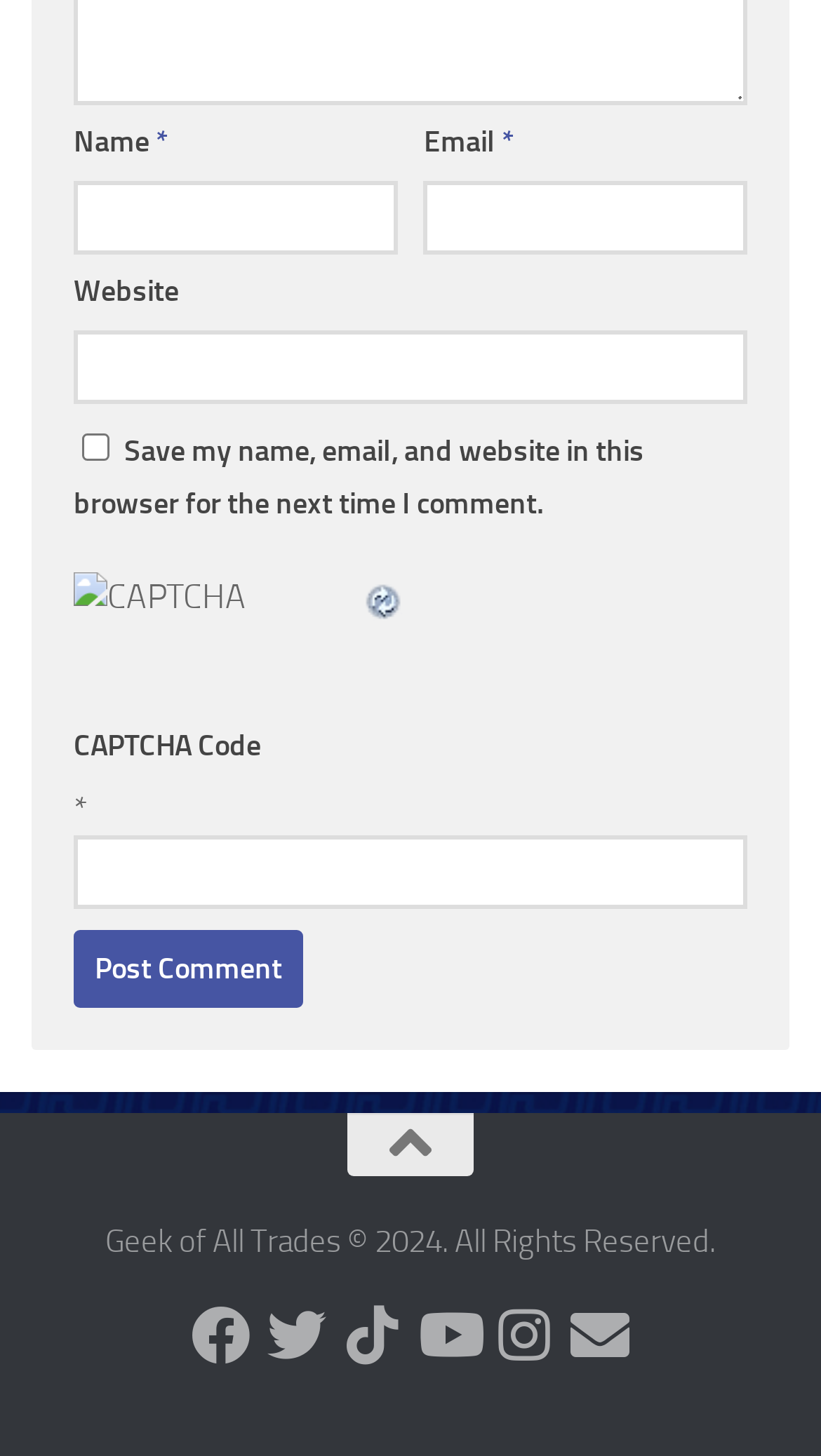Please find and report the bounding box coordinates of the element to click in order to perform the following action: "Input your email address". The coordinates should be expressed as four float numbers between 0 and 1, in the format [left, top, right, bottom].

[0.516, 0.124, 0.91, 0.175]